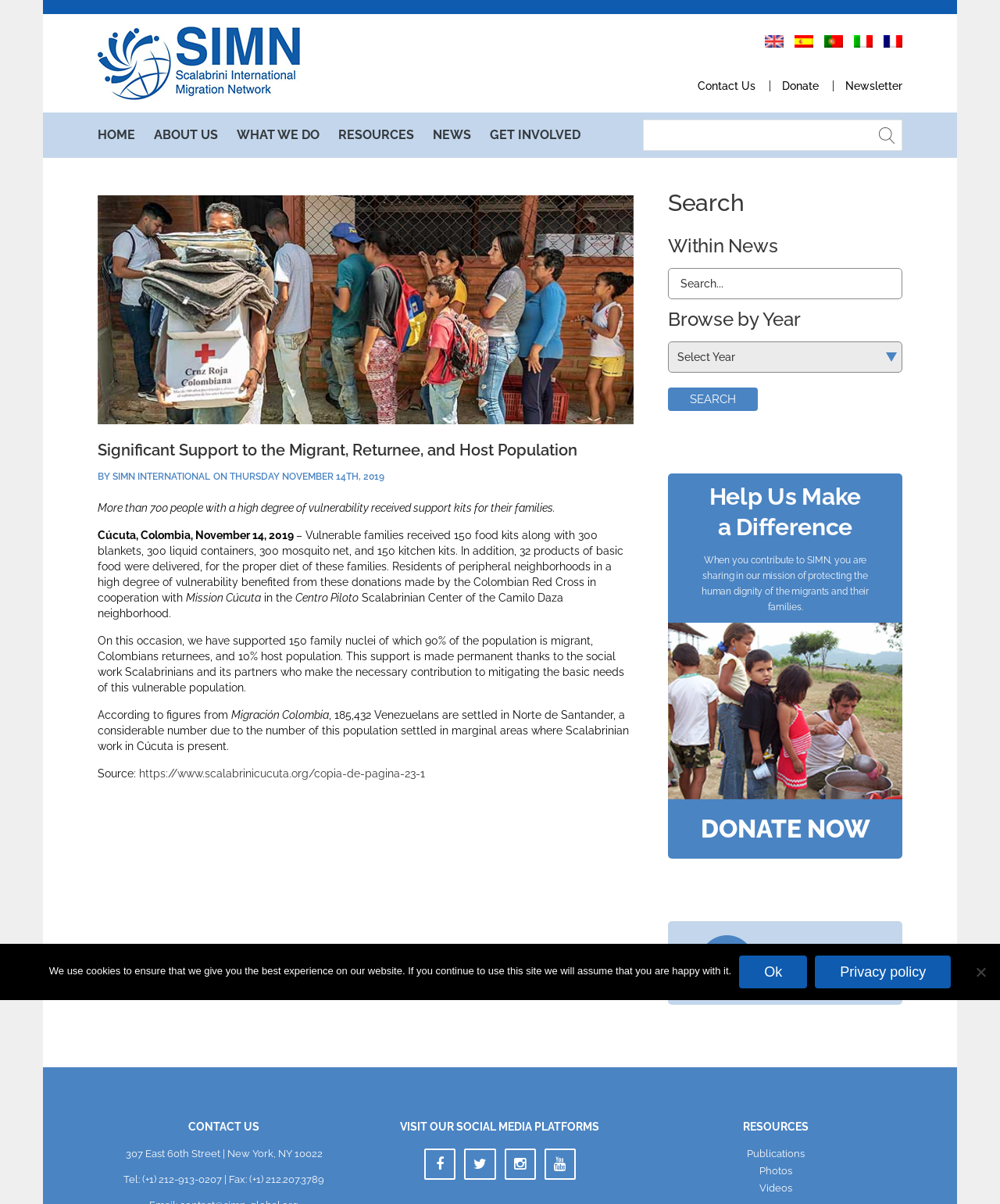Can you pinpoint the bounding box coordinates for the clickable element required for this instruction: "Get involved"? The coordinates should be four float numbers between 0 and 1, i.e., [left, top, right, bottom].

[0.482, 0.093, 0.58, 0.131]